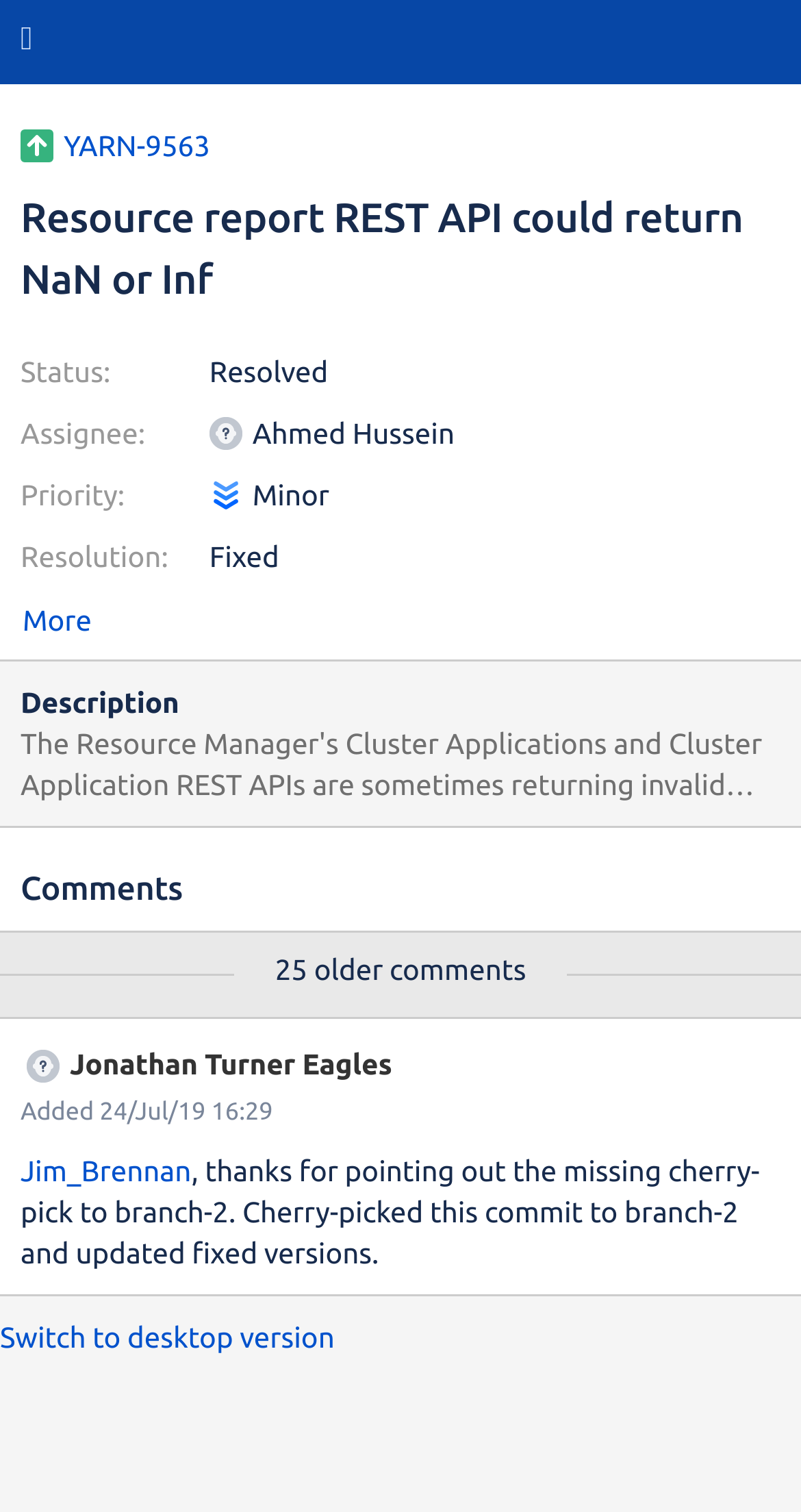Using the element description: "More", determine the bounding box coordinates for the specified UI element. The coordinates should be four float numbers between 0 and 1, [left, top, right, bottom].

[0.026, 0.38, 0.974, 0.435]